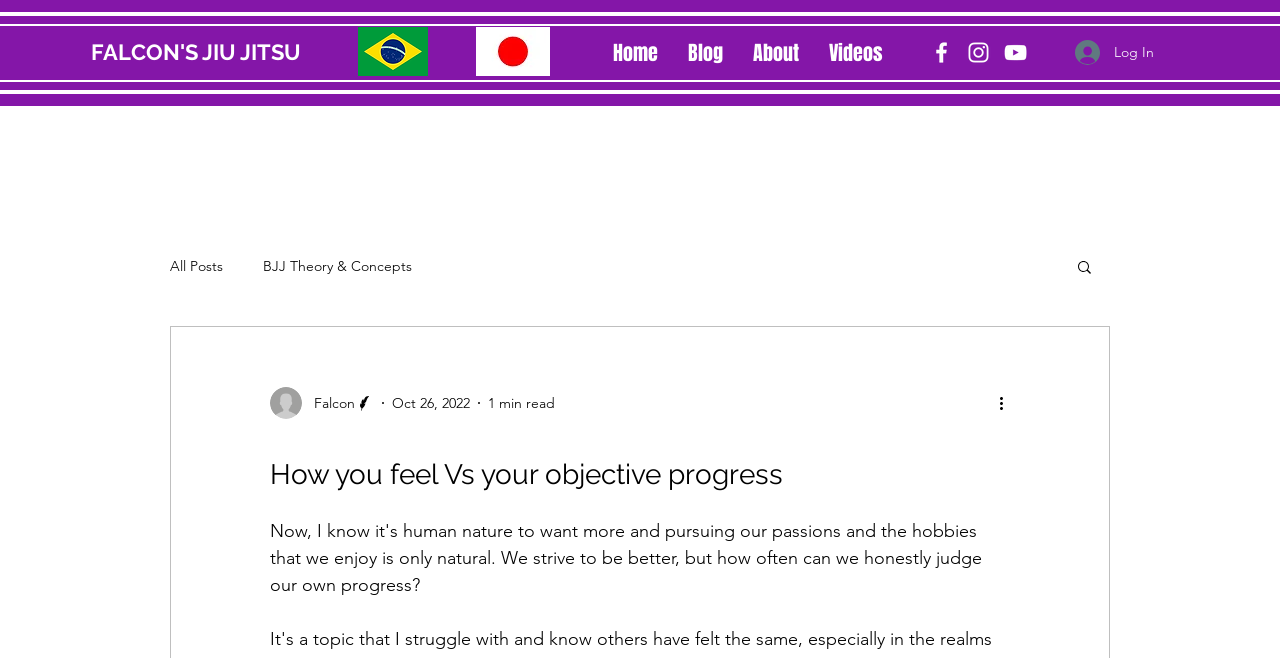Identify the bounding box coordinates for the element you need to click to achieve the following task: "Click on the 'Home' link". Provide the bounding box coordinates as four float numbers between 0 and 1, in the form [left, top, right, bottom].

[0.467, 0.058, 0.526, 0.103]